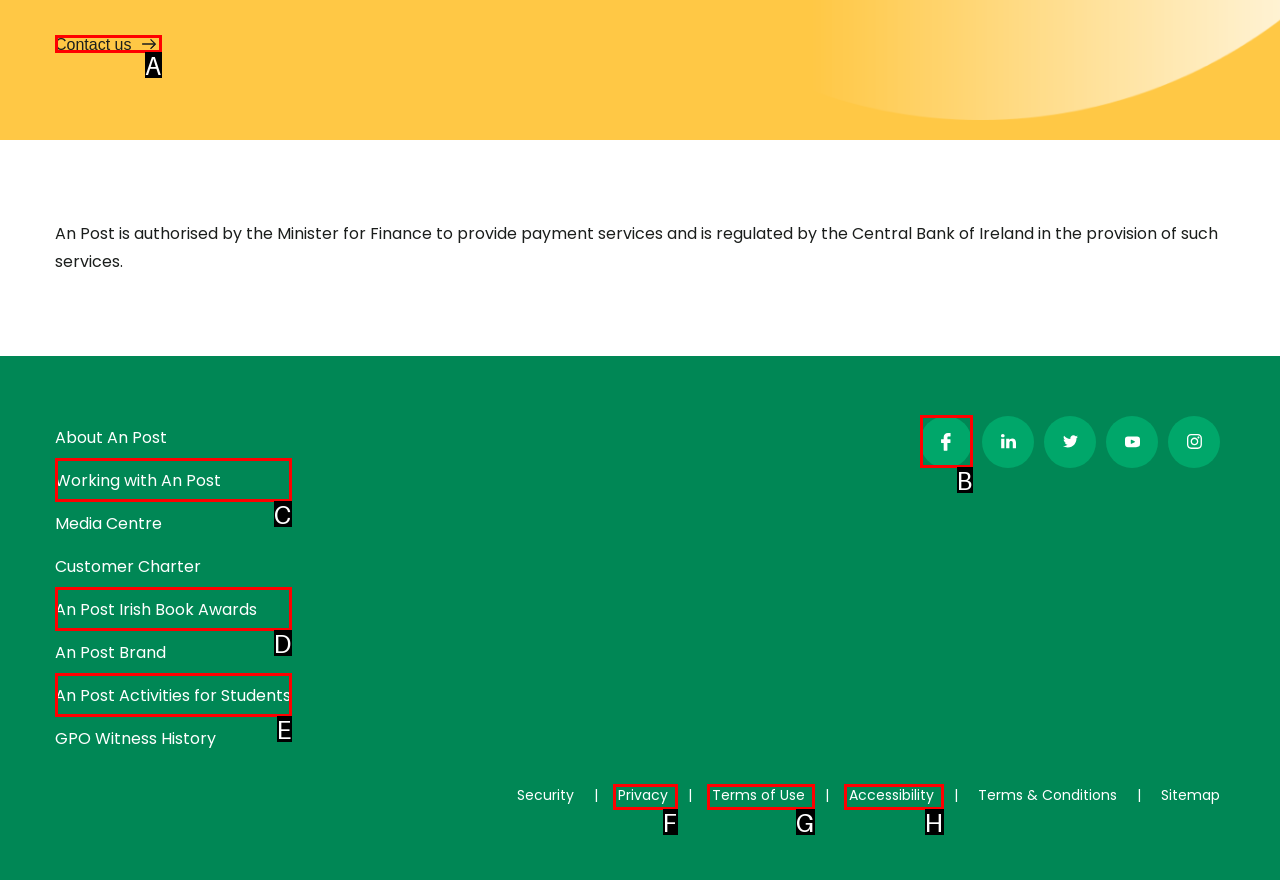Find the option that fits the given description: An Post Activities for Students
Answer with the letter representing the correct choice directly.

E